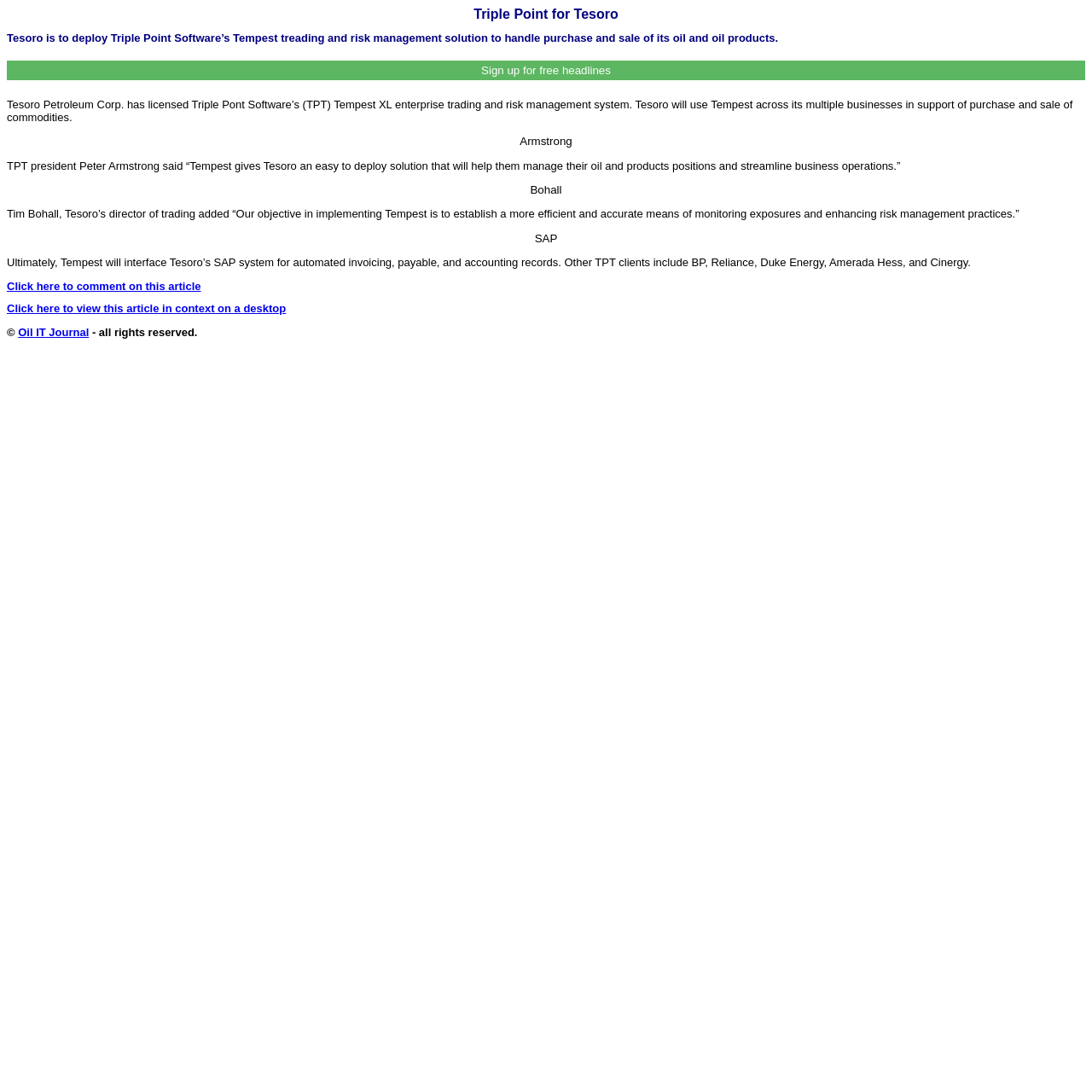What is the name of the publication that owns the copyright of this article?
Deliver a detailed and extensive answer to the question.

The webpage displays a copyright notice that states '© Oil IT Journal - all rights reserved', indicating that Oil IT Journal owns the copyright of this article.